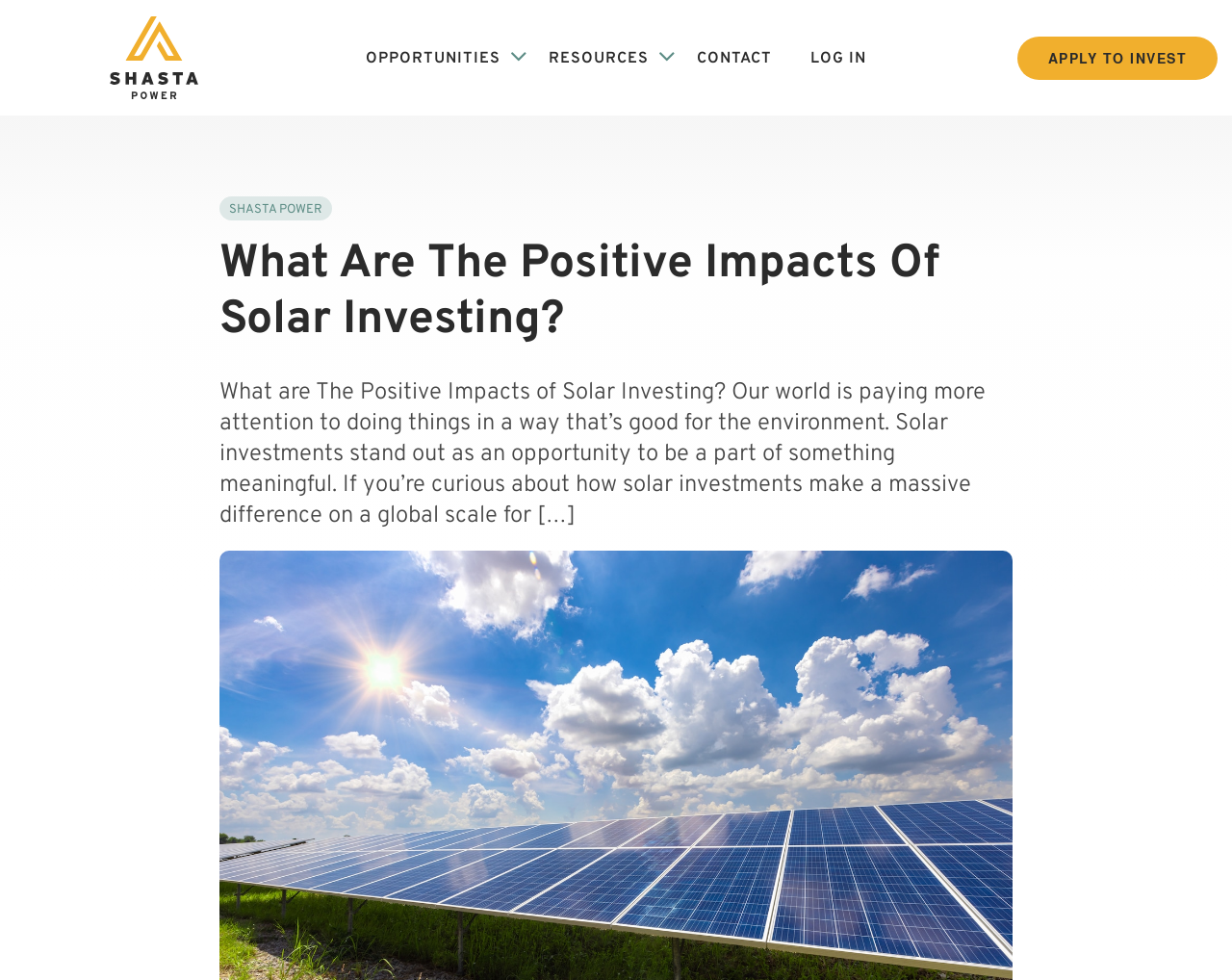Locate the bounding box coordinates of the element you need to click to accomplish the task described by this instruction: "Apply to invest".

[0.825, 0.037, 0.988, 0.081]